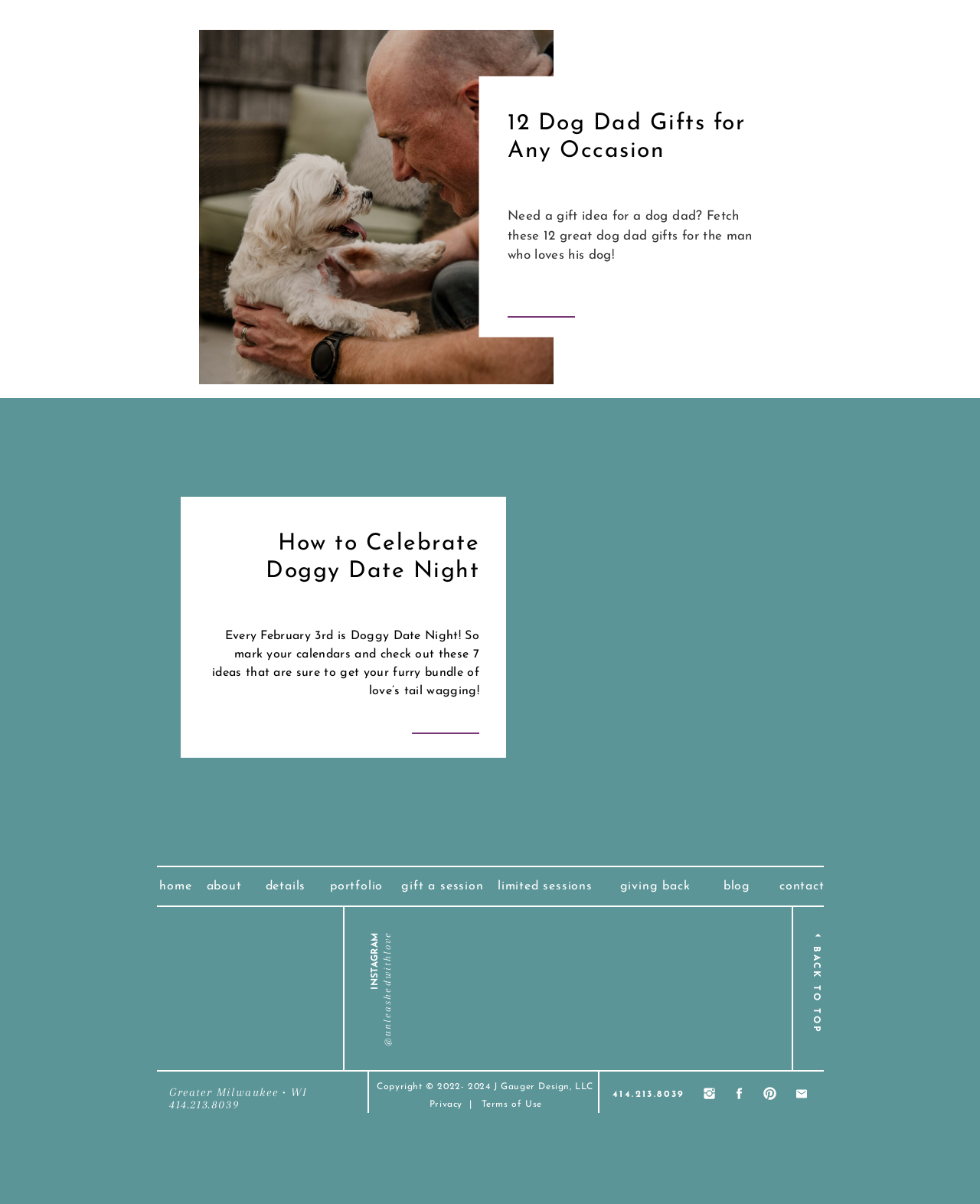Examine the image carefully and respond to the question with a detailed answer: 
What is the event celebrated on February 3rd?

I found a static text element with the text 'Every February 3rd is Doggy Date Night!'. This text suggests that February 3rd is a special day for dog owners, and it is called Doggy Date Night.